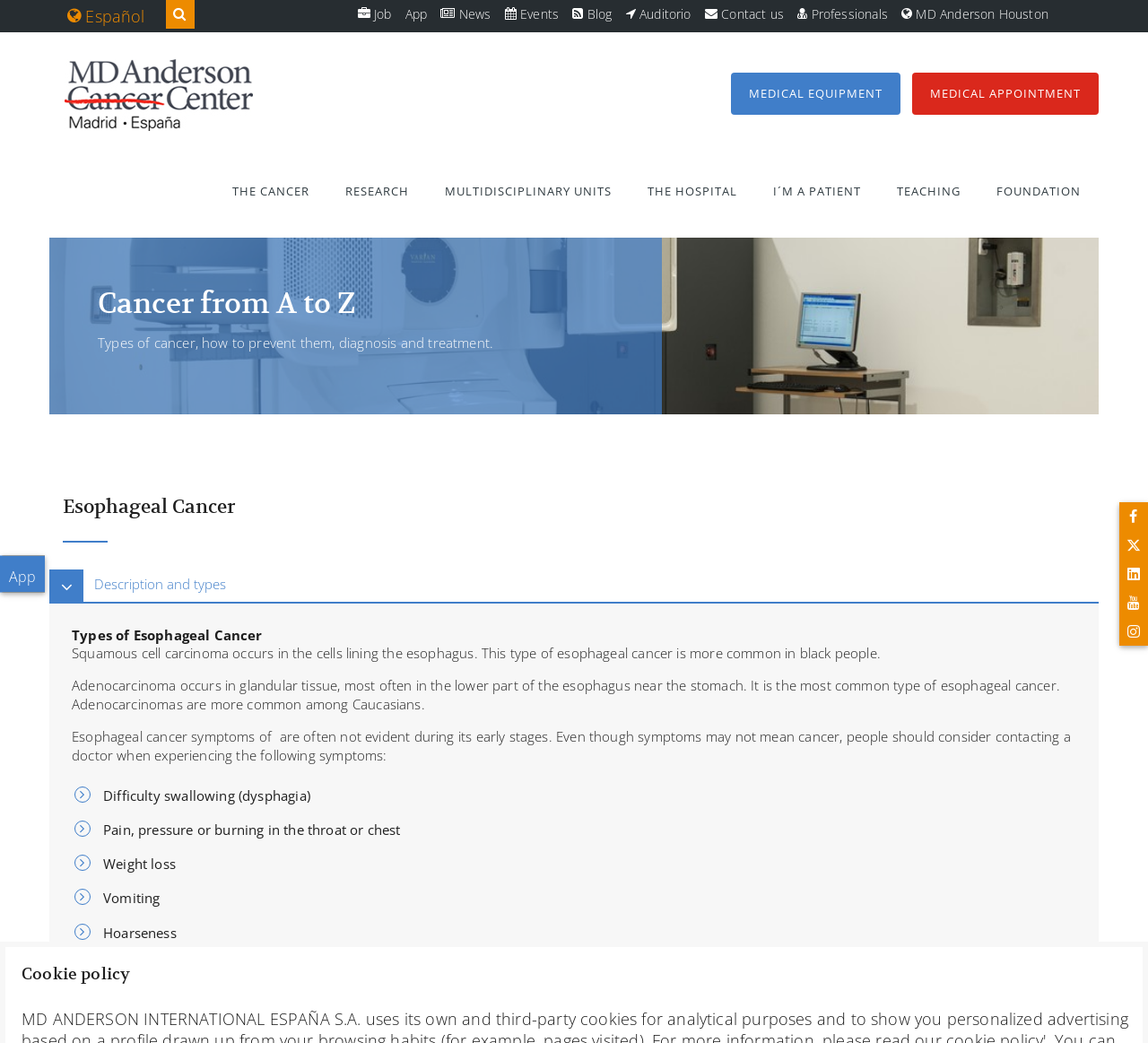Find the UI element described as: "$0.00 0 Cart" and predict its bounding box coordinates. Ensure the coordinates are four float numbers between 0 and 1, [left, top, right, bottom].

None